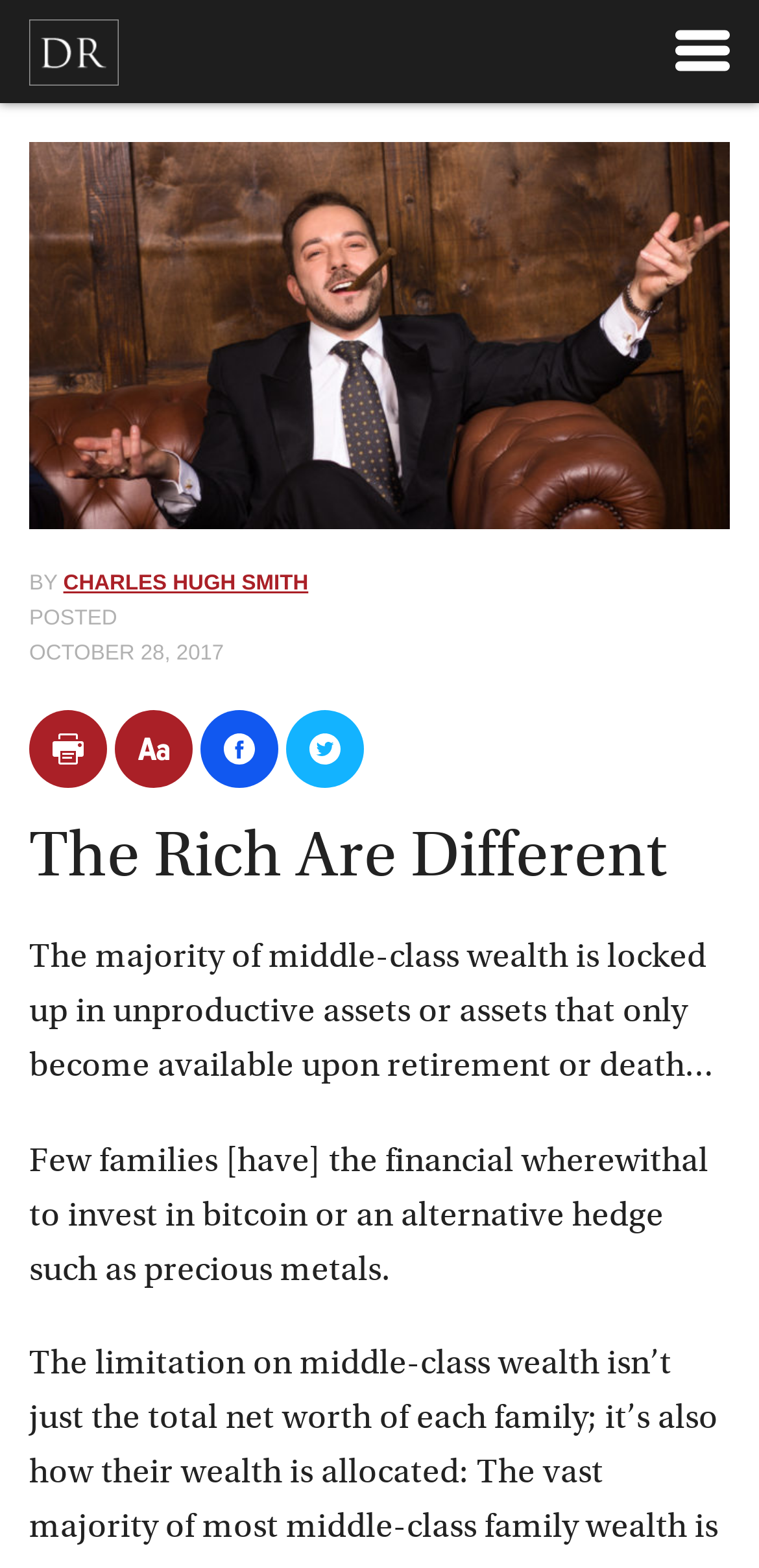What is the topic of the article? Observe the screenshot and provide a one-word or short phrase answer.

Wealth and investment